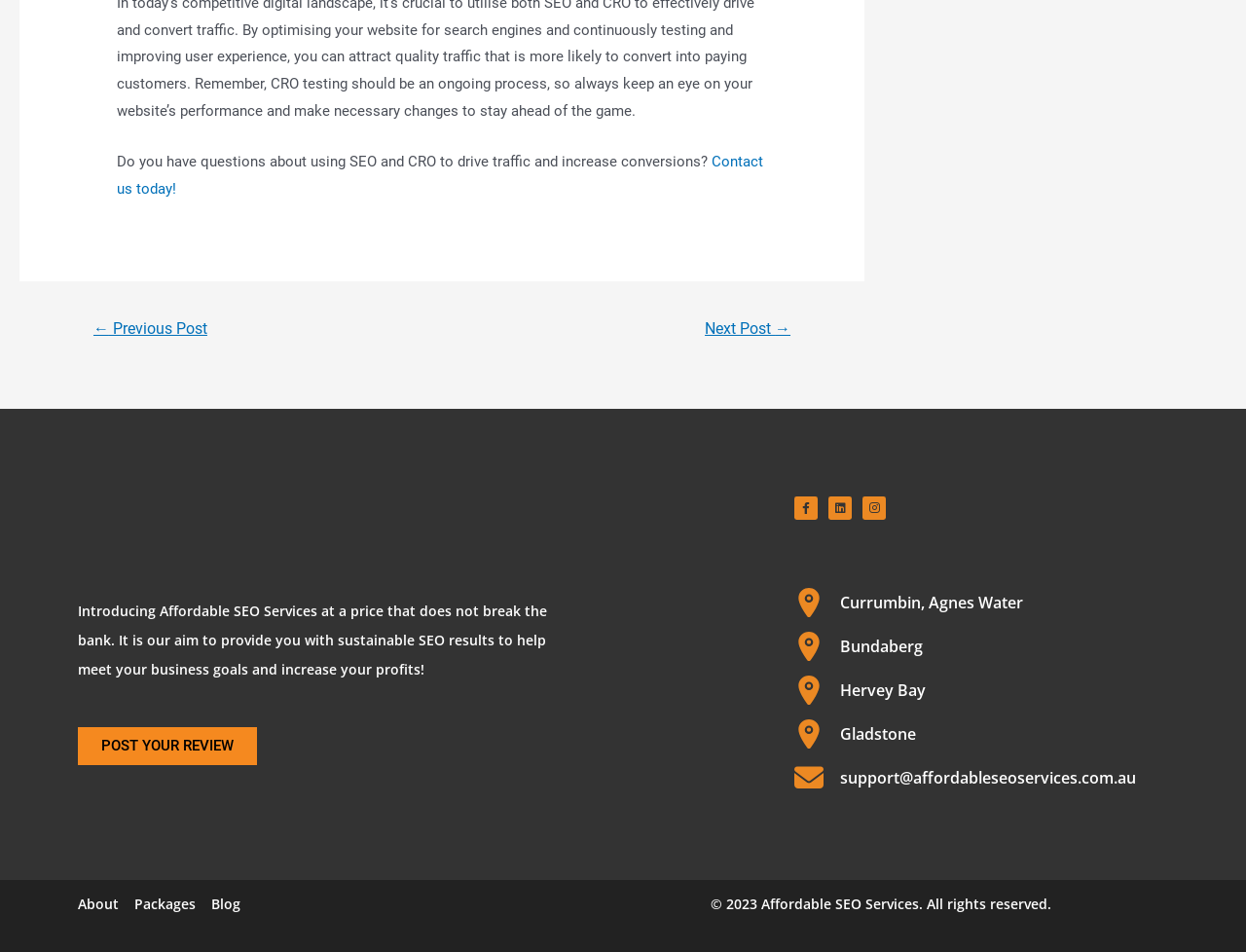Please determine the bounding box coordinates of the element's region to click for the following instruction: "Check About page".

[0.062, 0.935, 0.095, 0.965]